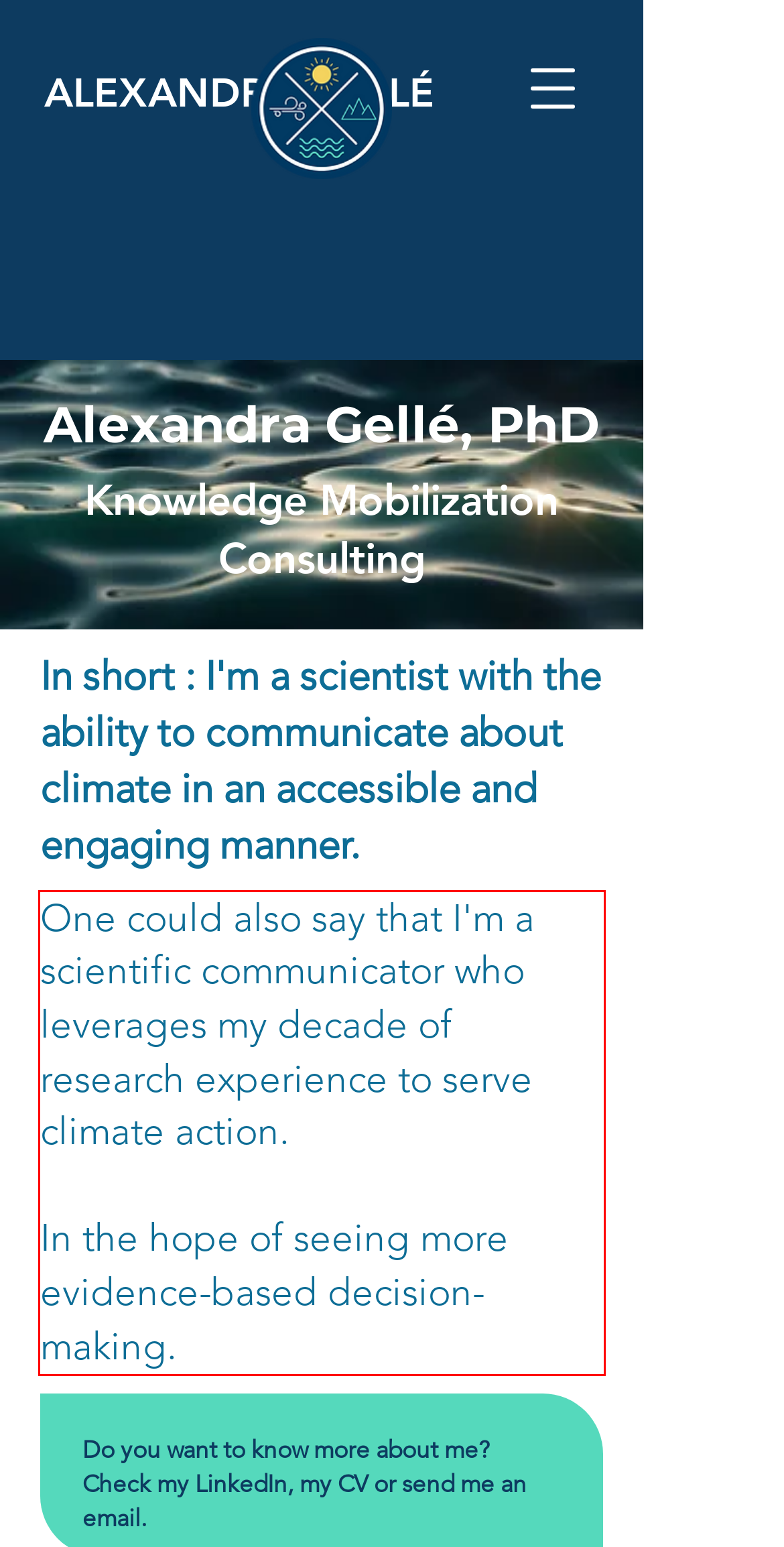Given a screenshot of a webpage, identify the red bounding box and perform OCR to recognize the text within that box.

One could also say that I'm a scientific communicator who leverages my decade of research experience to serve climate action. In the hope of seeing more evidence-based decision-making.